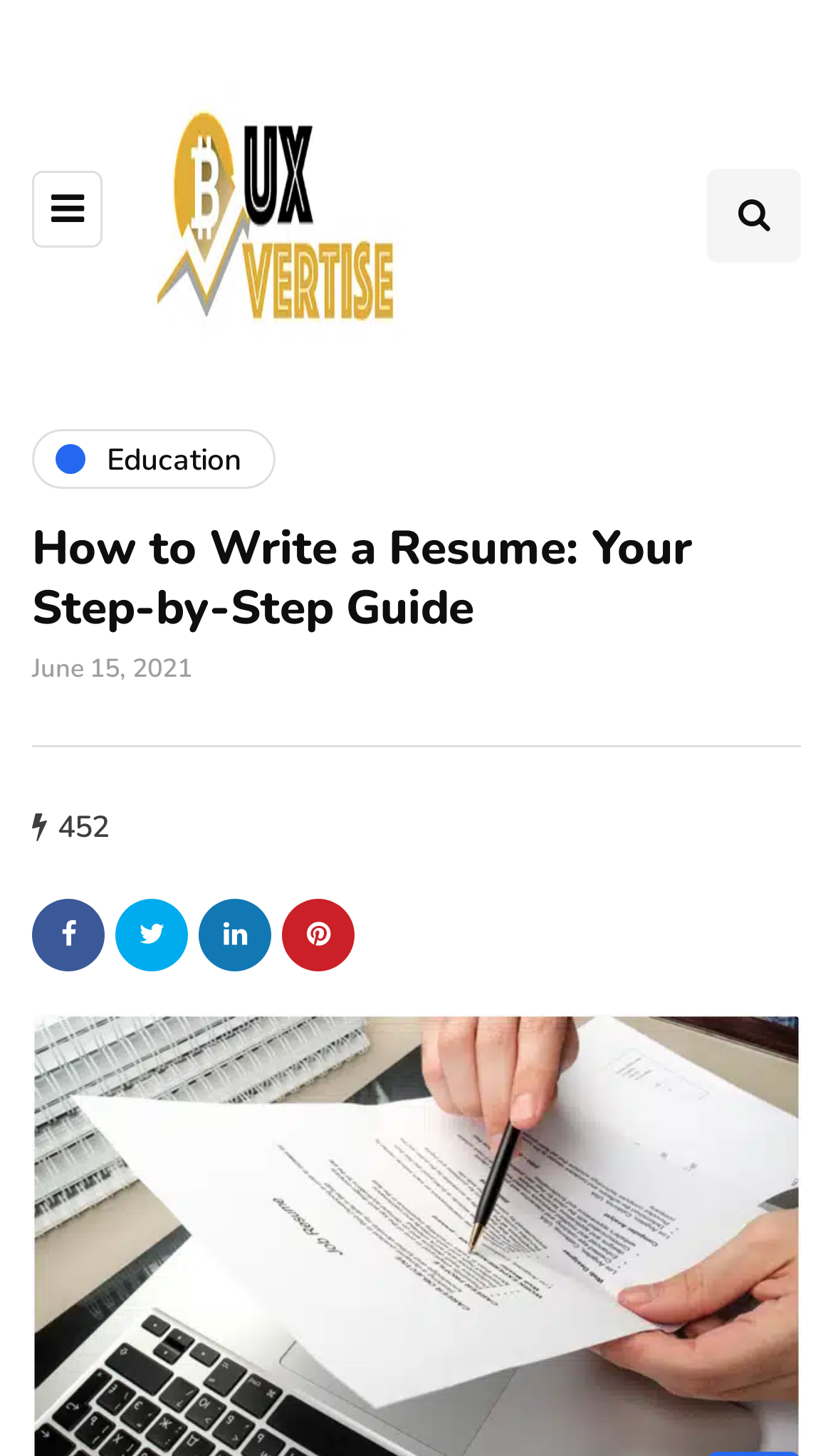Can you give a comprehensive explanation to the question given the content of the image?
What is the date of the article?

I found the date of the article by looking at the time element with the text 'June 15, 2021' below the main heading, which is likely to be the publication date of the article.